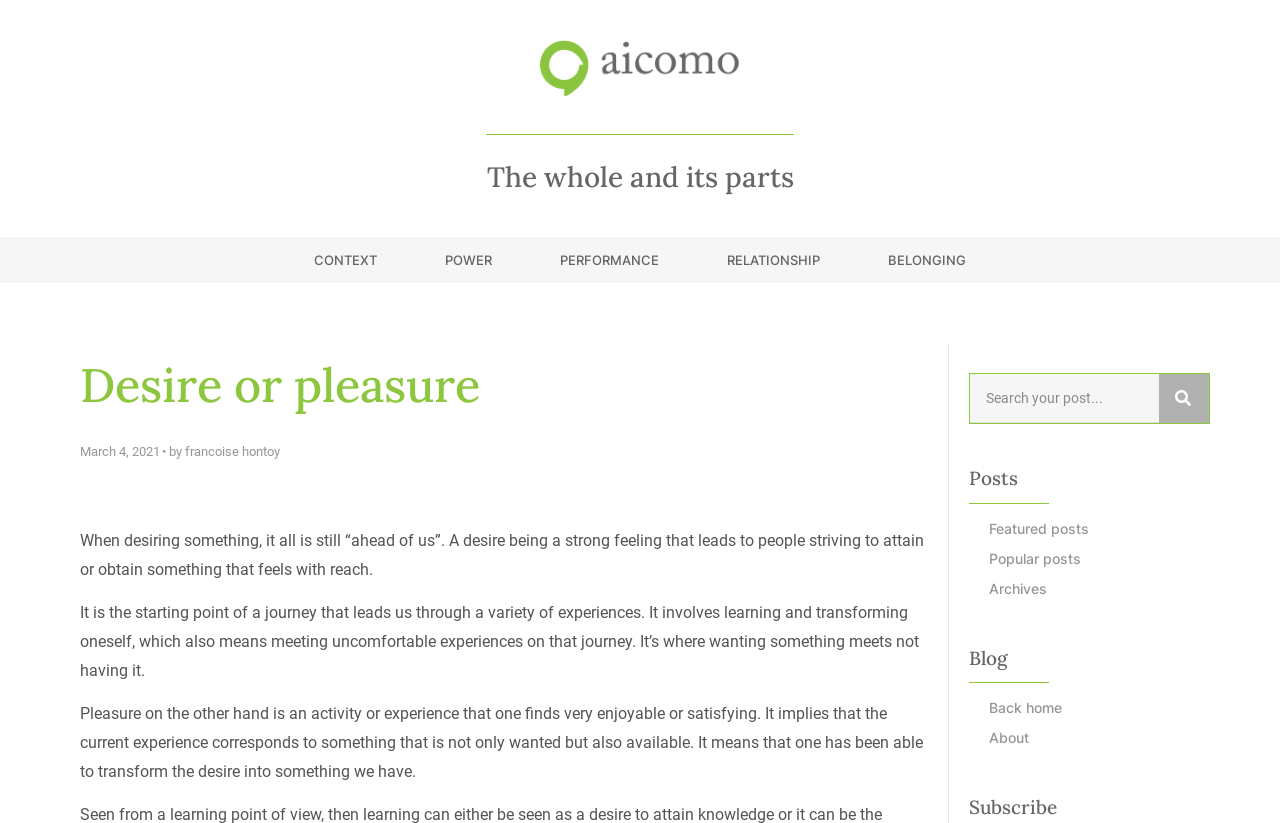Could you locate the bounding box coordinates for the section that should be clicked to accomplish this task: "View featured posts".

[0.757, 0.624, 0.945, 0.66]